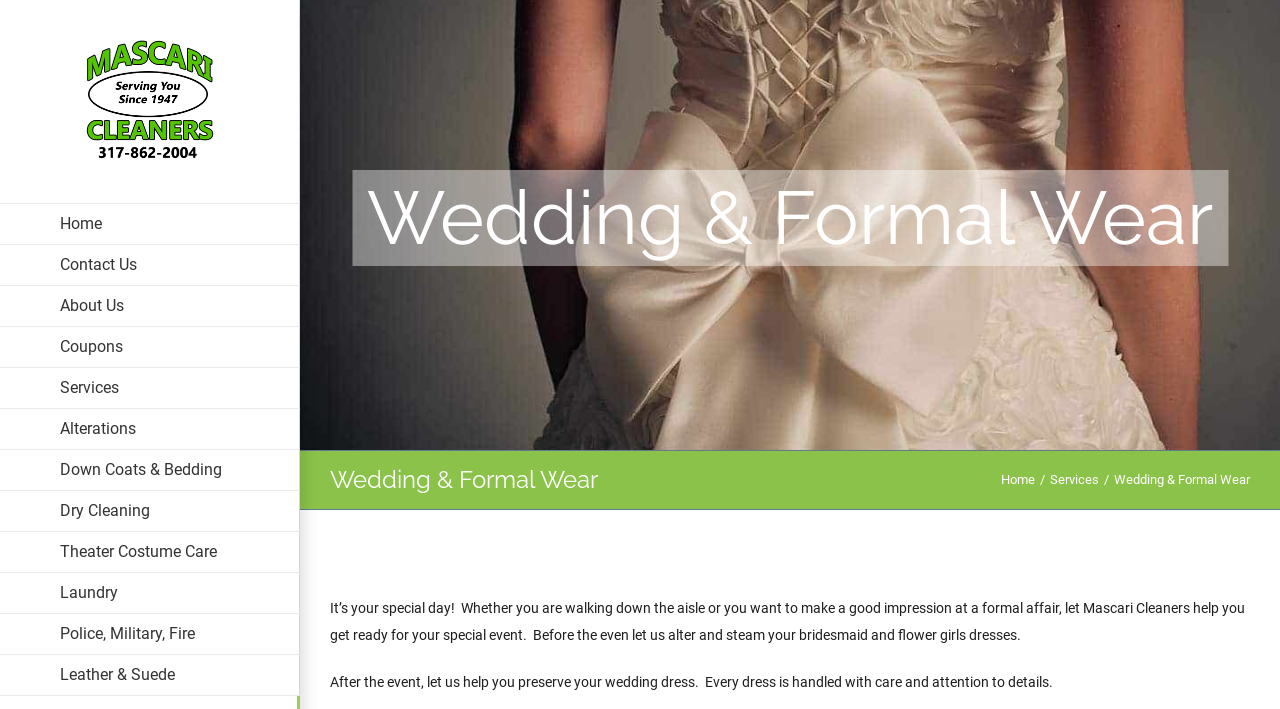Produce a meticulous description of the webpage.

The webpage is about Mascari Cleaners, a service provider for wedding and formal wear. At the top left corner, there is a logo of Mascari Cleaners, which is an image linked to the homepage. Below the logo, there is a navigation menu with 12 links, including "Home", "Contact Us", "About Us", and various services offered by the cleaner, such as "Alterations", "Dry Cleaning", and "Laundry". 

On the right side of the navigation menu, there is a heading that reads "Wedding & Formal Wear". Below this heading, there is a region that contains a page title bar with a heading that repeats "Wedding & Formal Wear". This region also contains three links: "Home", "Services", and a static text that reads "Wedding & Formal Wear". 

Below the page title bar, there are two paragraphs of text. The first paragraph explains that Mascari Cleaners can help with wedding and formal wear preparation, including altering and steaming dresses. The second paragraph describes the service of preserving wedding dresses after the event, emphasizing the care and attention to detail provided by the cleaner.